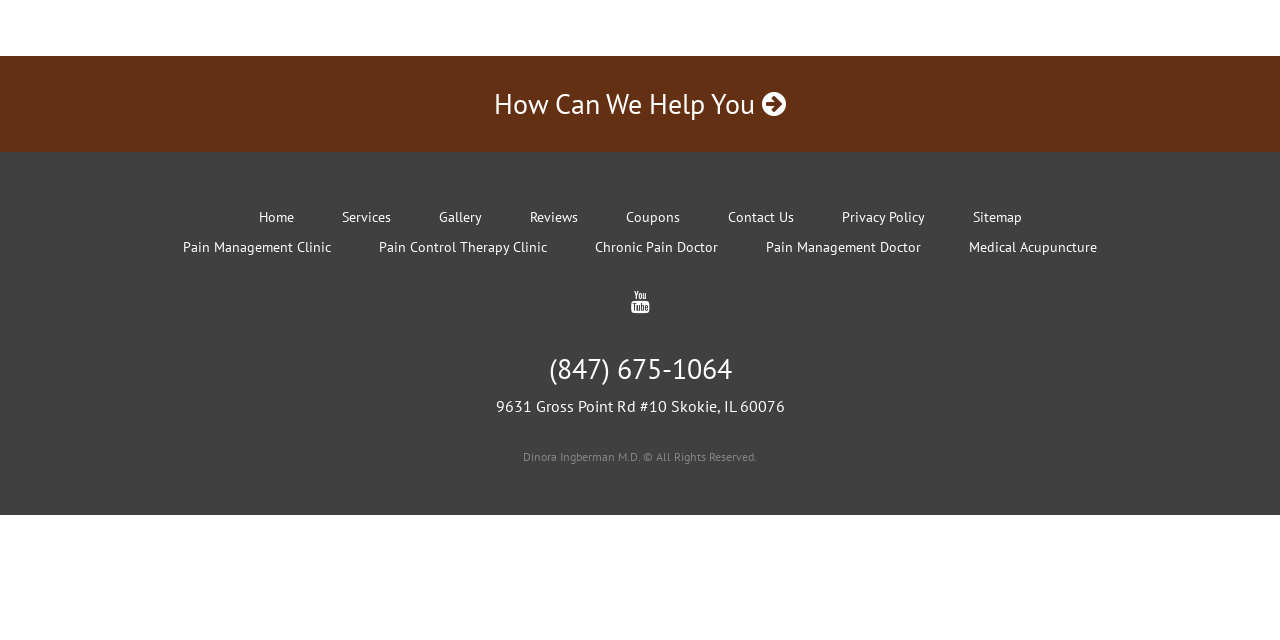Bounding box coordinates must be specified in the format (top-left x, top-left y, bottom-right x, bottom-right y). All values should be floating point numbers between 0 and 1. What are the bounding box coordinates of the UI element described as: internship at work

None